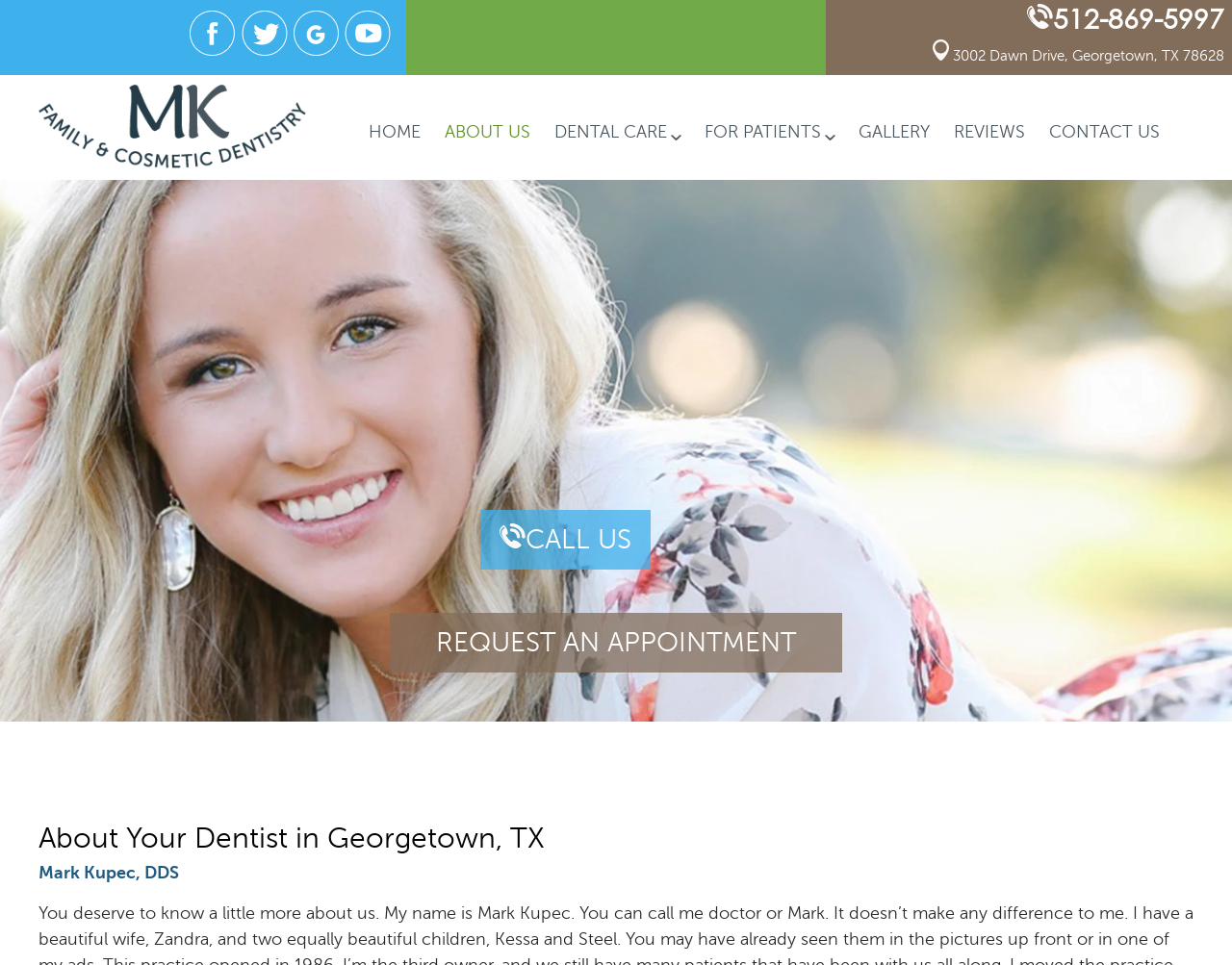Could you indicate the bounding box coordinates of the region to click in order to complete this instruction: "View the map".

[0.757, 0.041, 0.77, 0.063]